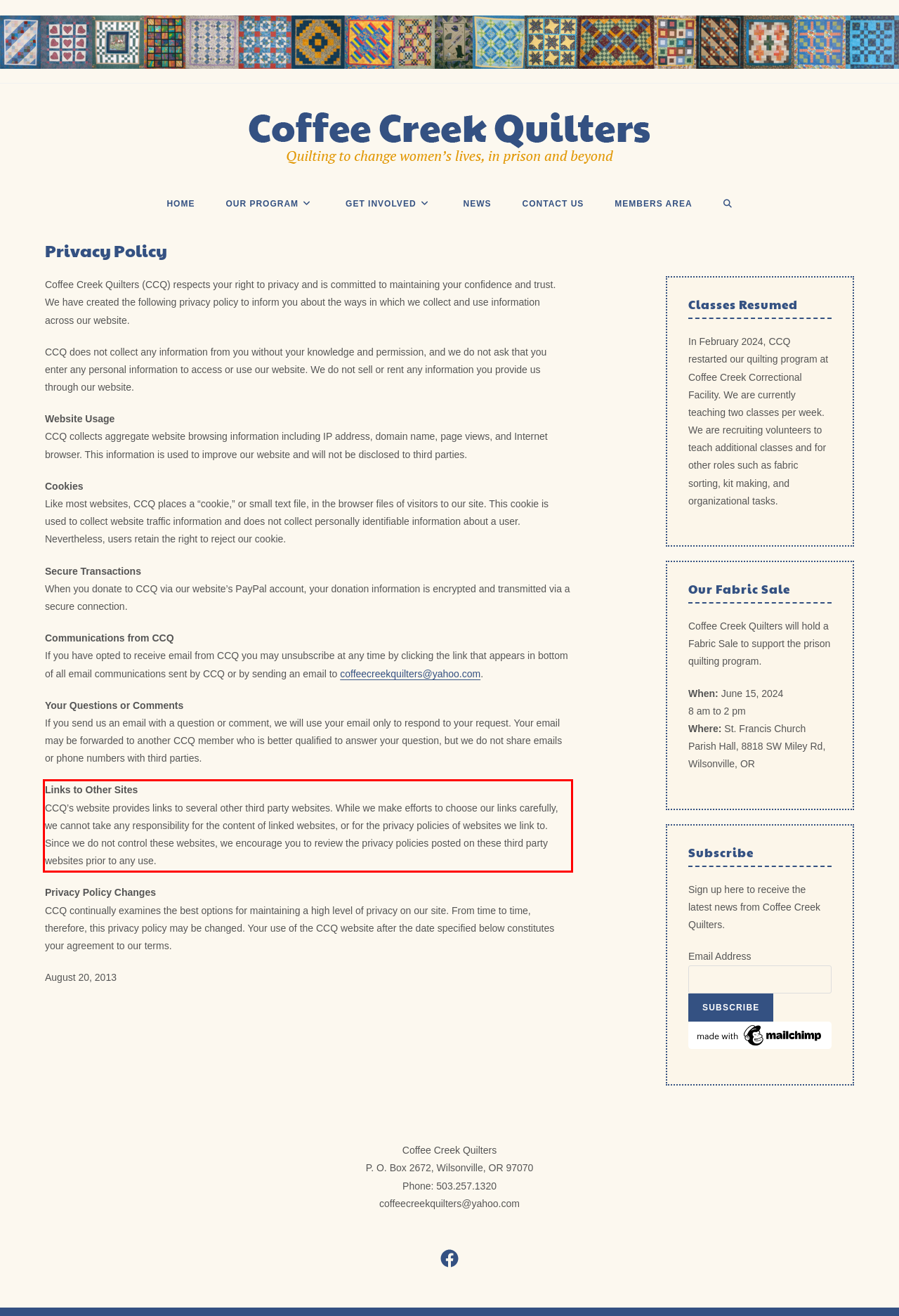Inspect the webpage screenshot that has a red bounding box and use OCR technology to read and display the text inside the red bounding box.

Links to Other Sites CCQ’s website provides links to several other third party websites. While we make efforts to choose our links carefully, we cannot take any responsibility for the content of linked websites, or for the privacy policies of websites we link to. Since we do not control these websites, we encourage you to review the privacy policies posted on these third party websites prior to any use.